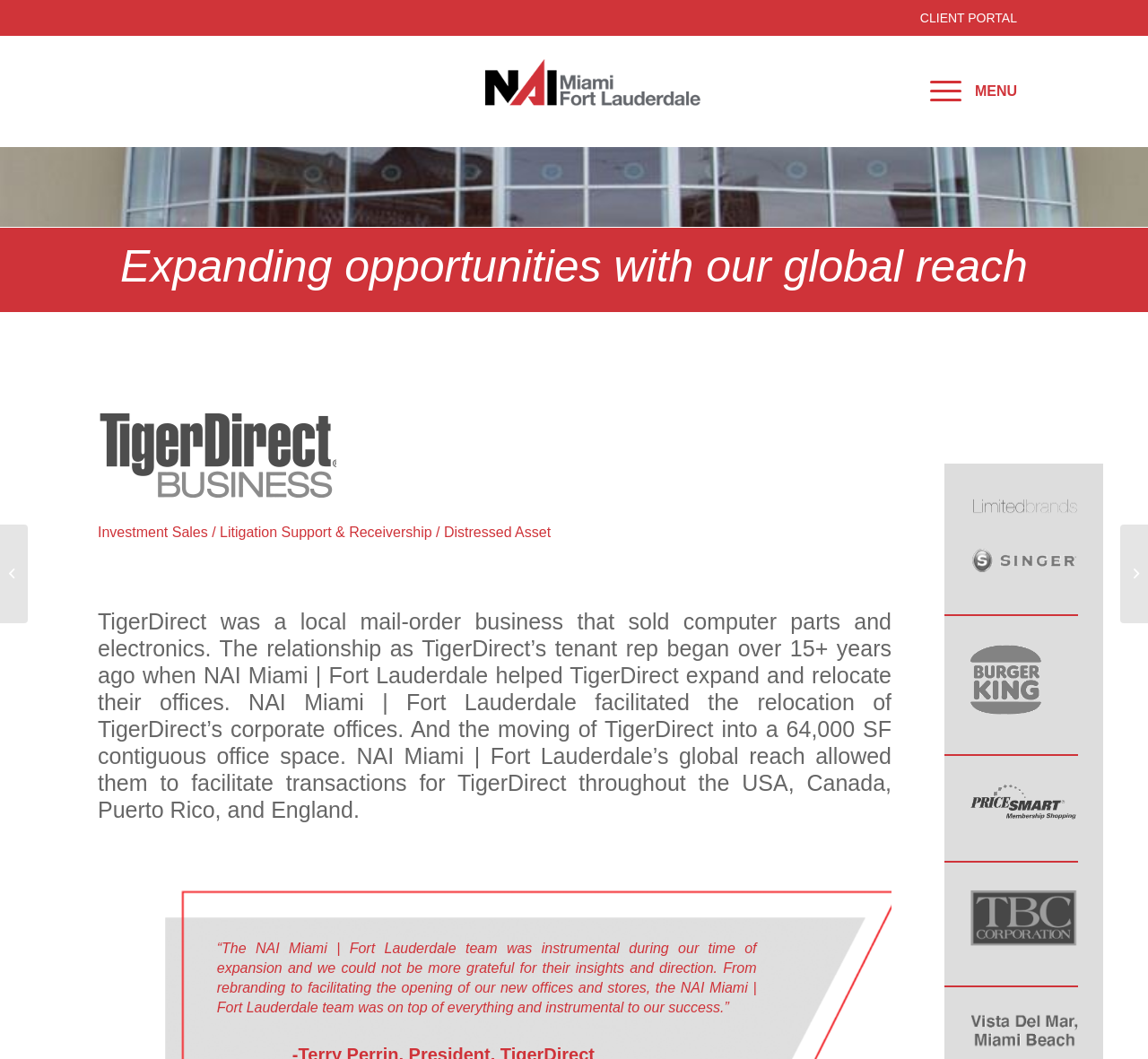Use the details in the image to answer the question thoroughly: 
How many square feet of office space did TigerDirect move into?

I found the answer by reading the text and finding the specific detail about the office space, which is 64,000 square feet.